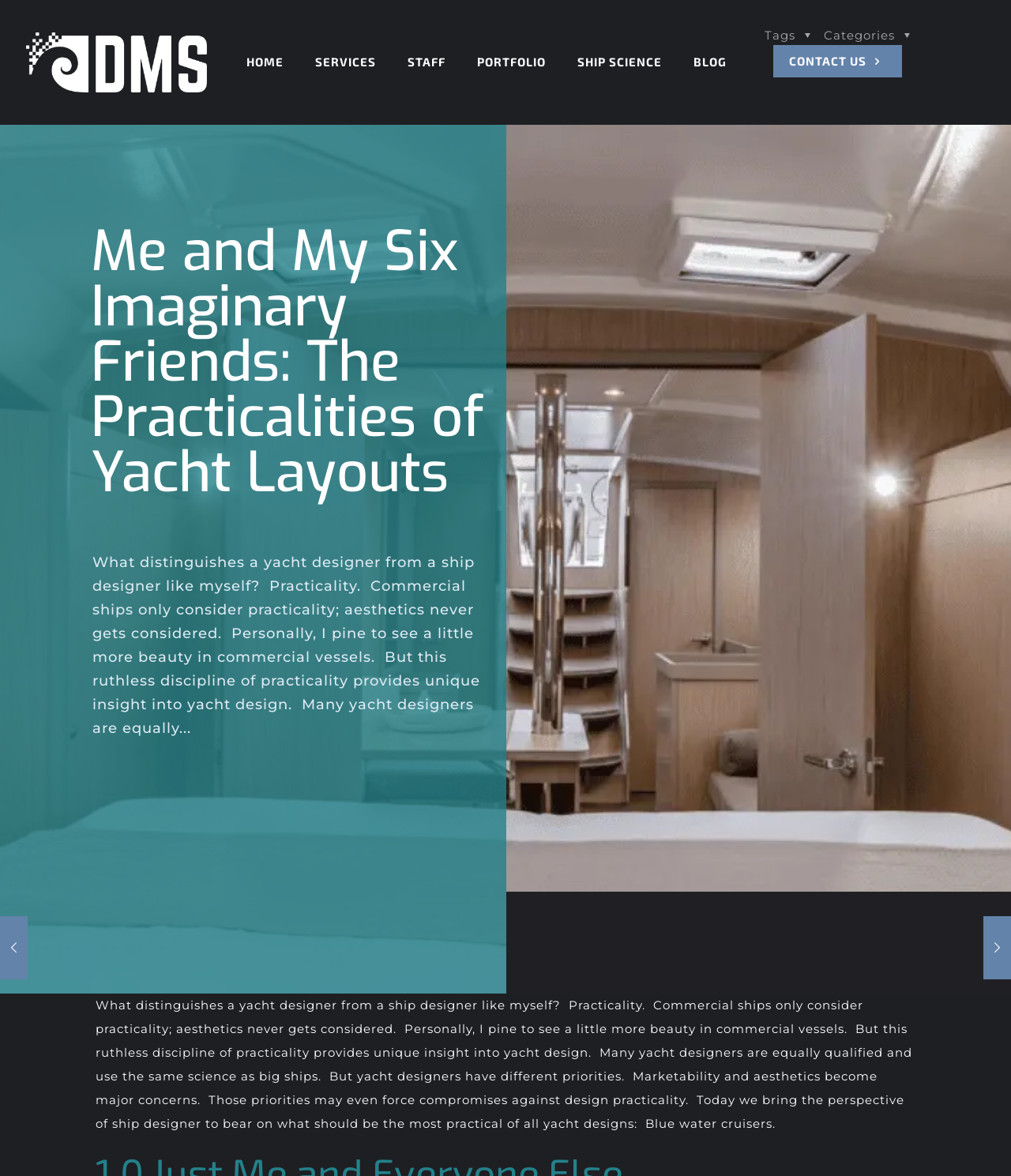Using the element description provided, determine the bounding box coordinates in the format (top-left x, top-left y, bottom-right x, bottom-right y). Ensure that all values are floating point numbers between 0 and 1. Element description: CONTACT US

[0.765, 0.038, 0.892, 0.065]